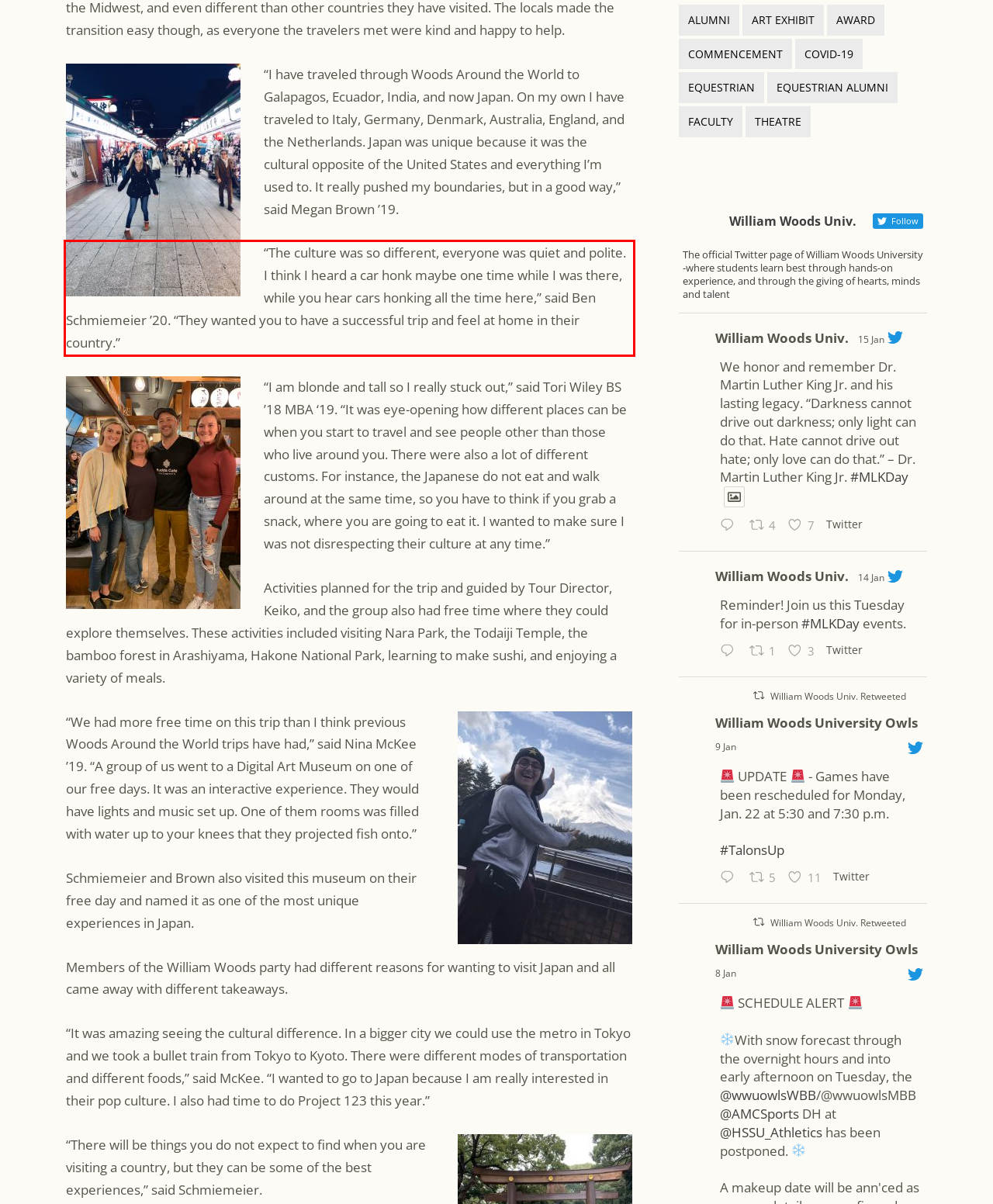Please recognize and transcribe the text located inside the red bounding box in the webpage image.

“The culture was so different, everyone was quiet and polite. I think I heard a car honk maybe one time while I was there, while you hear cars honking all the time here,” said Ben Schmiemeier ’20. “They wanted you to have a successful trip and feel at home in their country.”